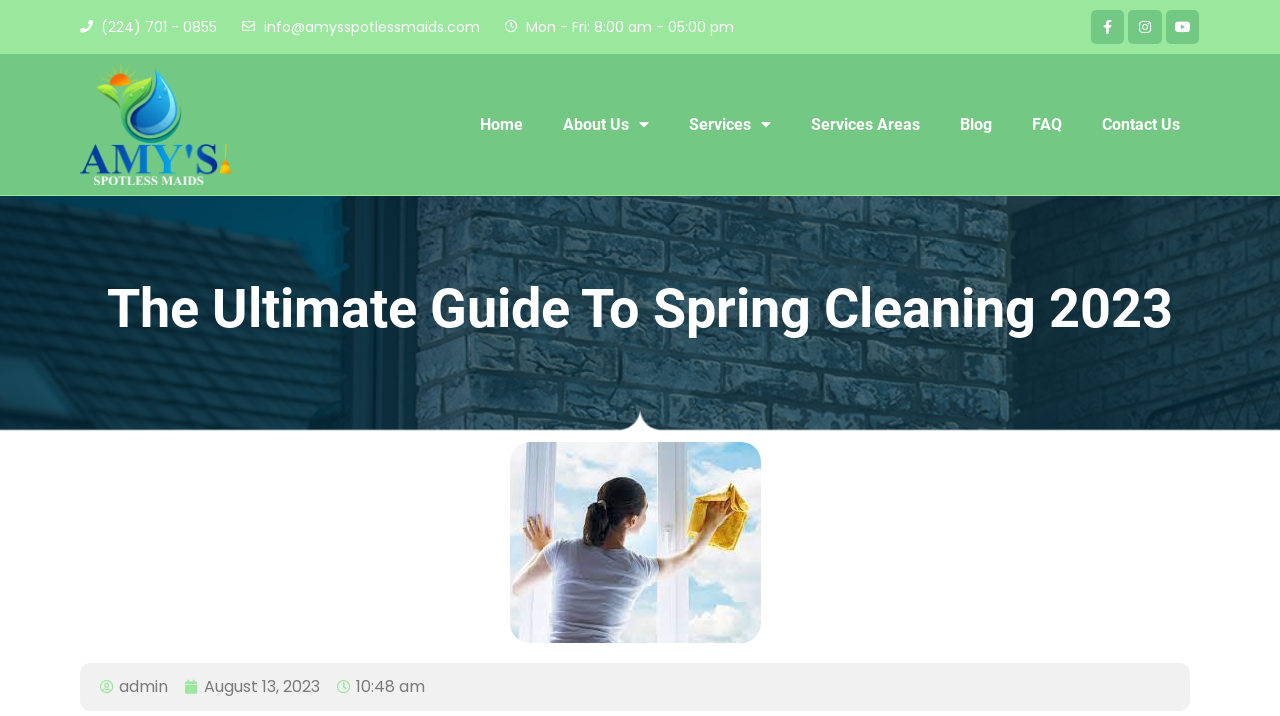Please determine the bounding box coordinates of the clickable area required to carry out the following instruction: "Send an email". The coordinates must be four float numbers between 0 and 1, represented as [left, top, right, bottom].

[0.189, 0.021, 0.375, 0.054]